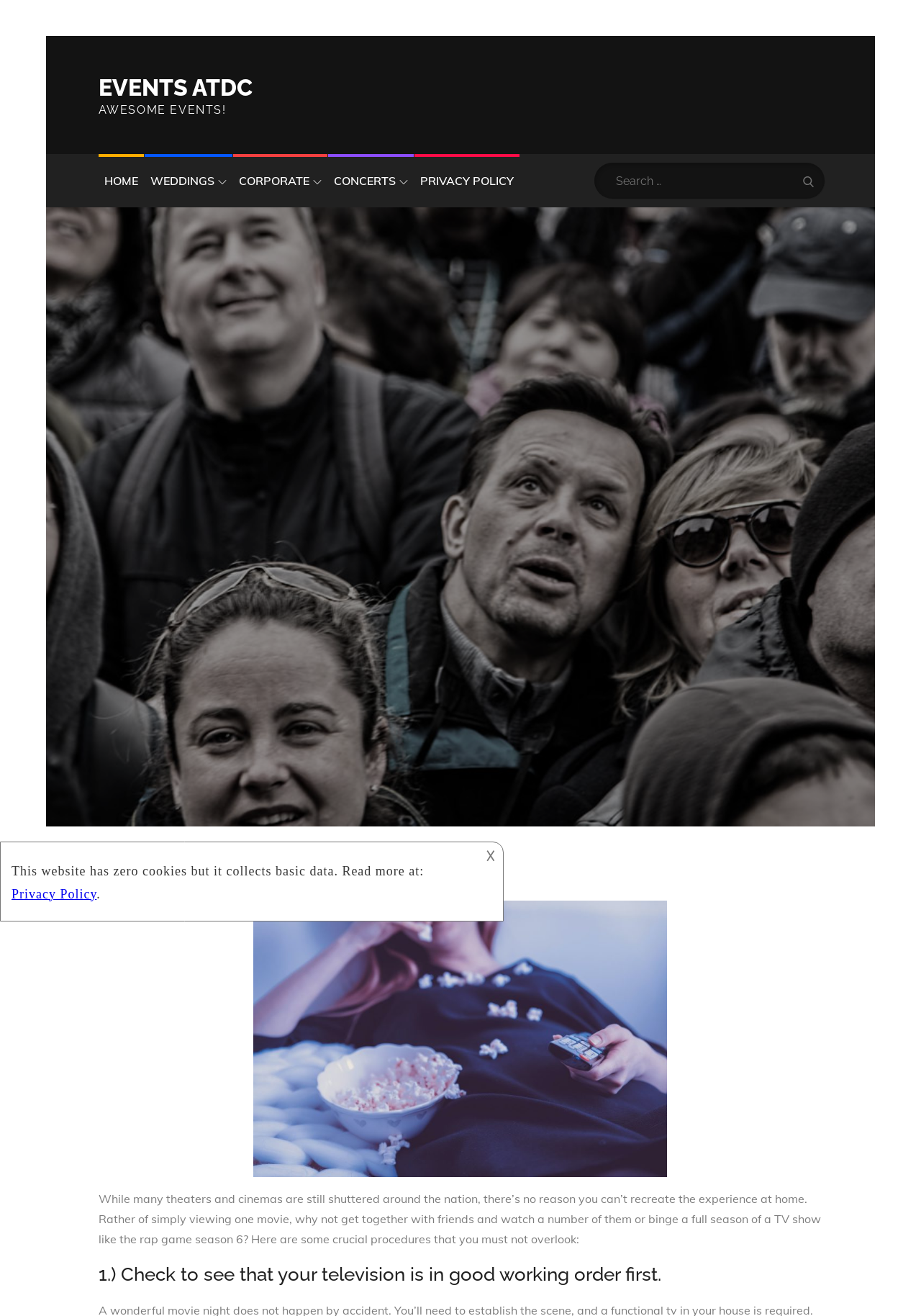Identify the bounding box coordinates of the section that should be clicked to achieve the task described: "Go to home page".

[0.107, 0.117, 0.156, 0.158]